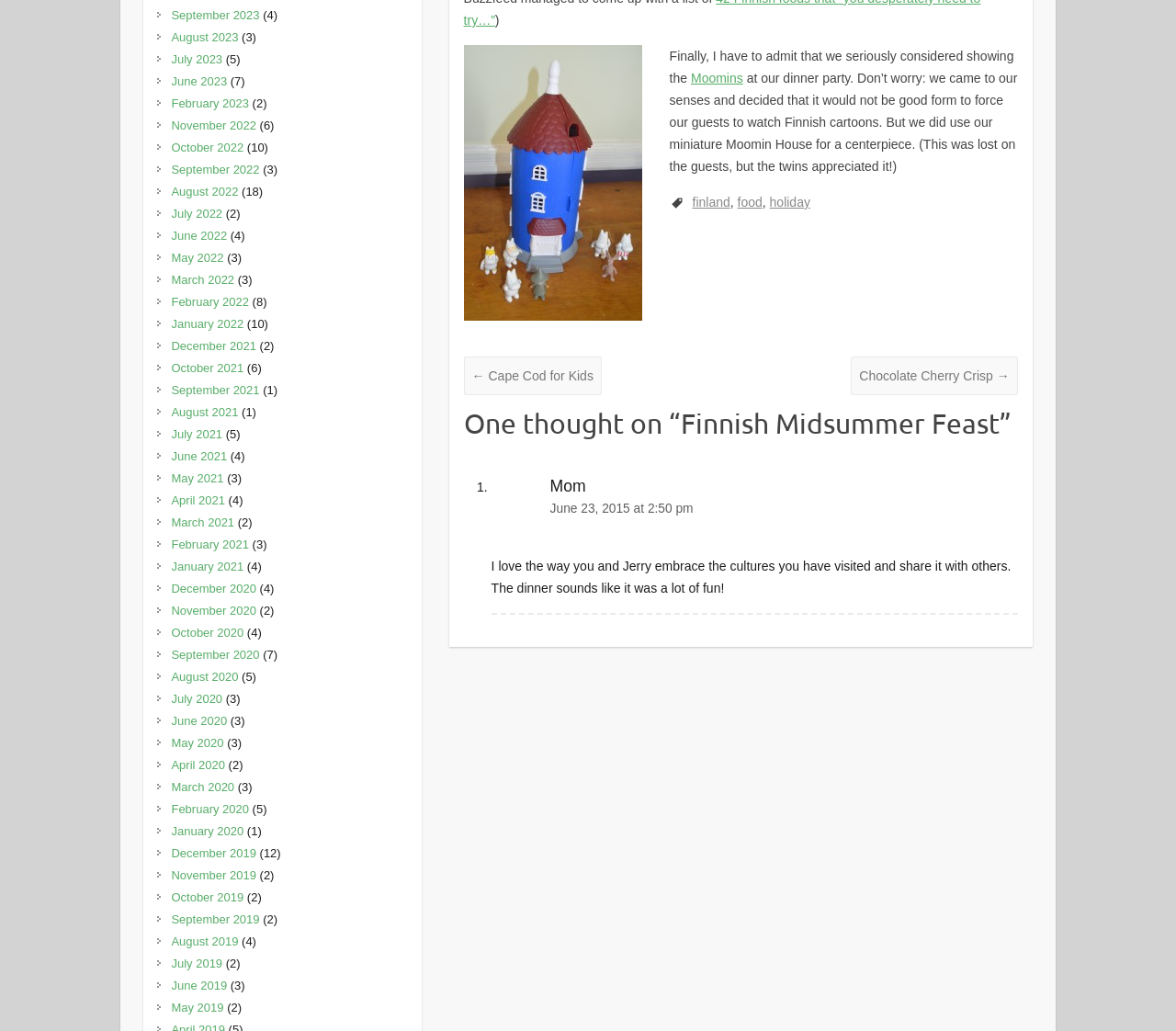Identify the bounding box coordinates for the element you need to click to achieve the following task: "Browse the archives for September 2023". The coordinates must be four float values ranging from 0 to 1, formatted as [left, top, right, bottom].

[0.146, 0.008, 0.221, 0.021]